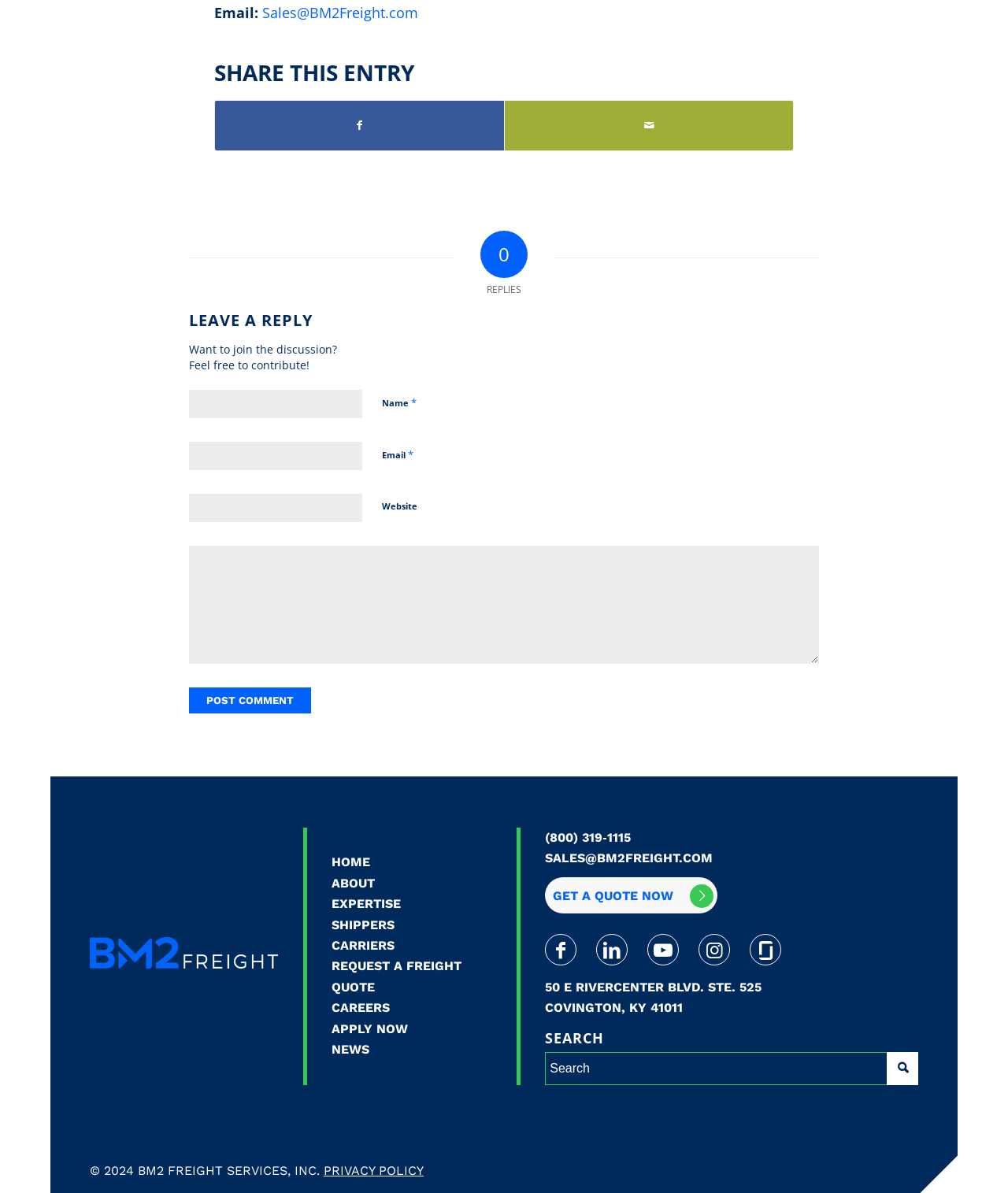Identify the bounding box coordinates for the element you need to click to achieve the following task: "Search". Provide the bounding box coordinates as four float numbers between 0 and 1, in the form [left, top, right, bottom].

[0.541, 0.882, 0.911, 0.91]